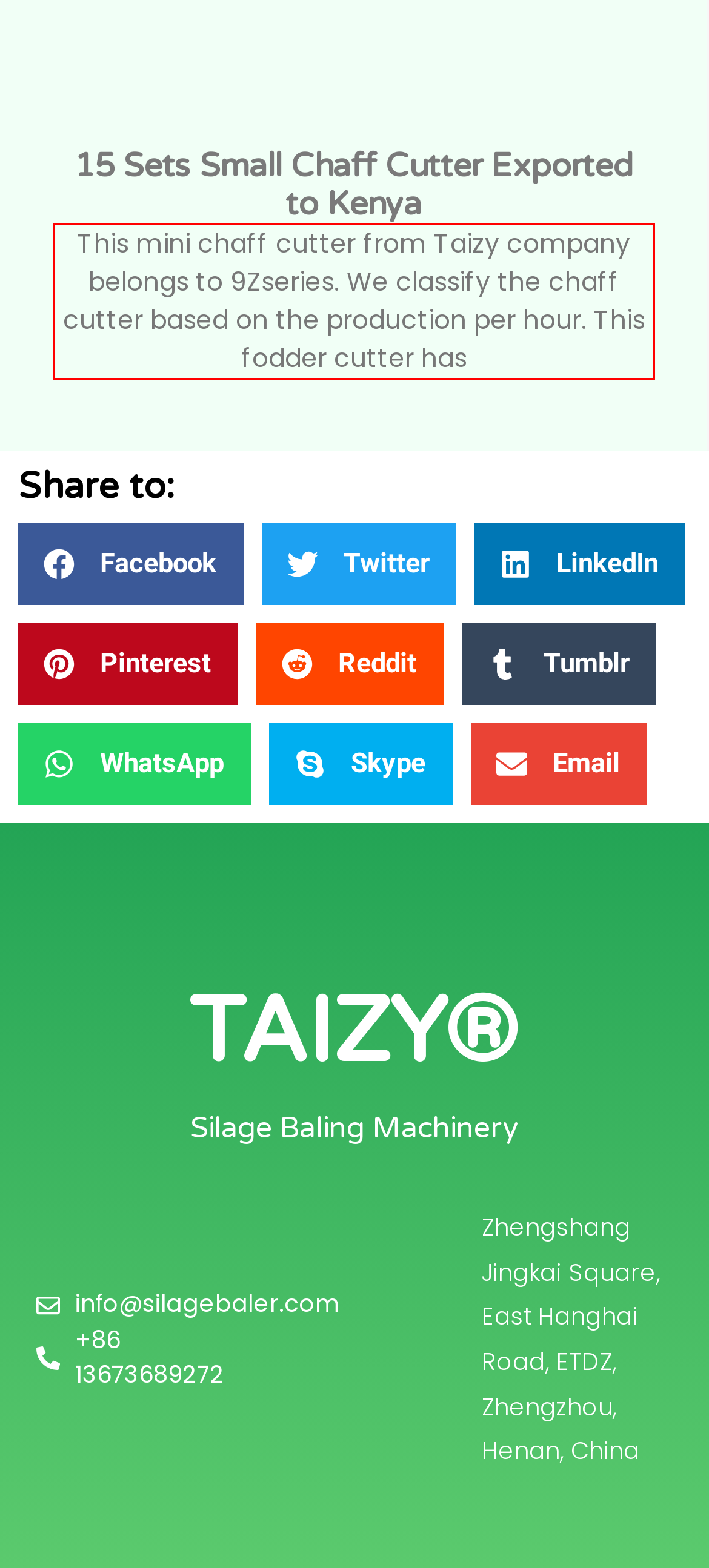Review the screenshot of the webpage and recognize the text inside the red rectangle bounding box. Provide the extracted text content.

This mini chaff cutter from Taizy company belongs to 9Zseries. We classify the chaff cutter based on the production per hour. This fodder cutter has